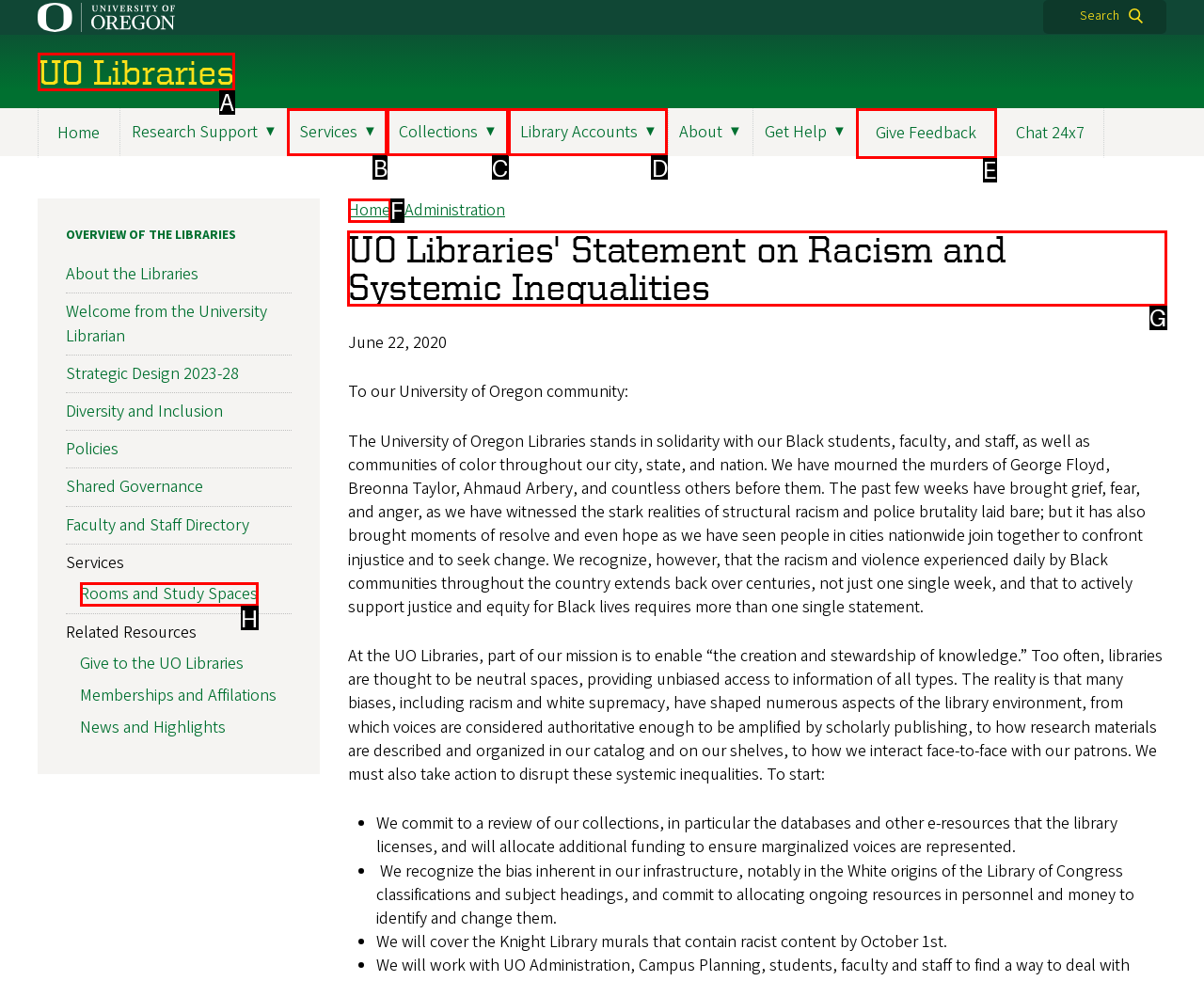Select the appropriate letter to fulfill the given instruction: Check the Google reviews
Provide the letter of the correct option directly.

None